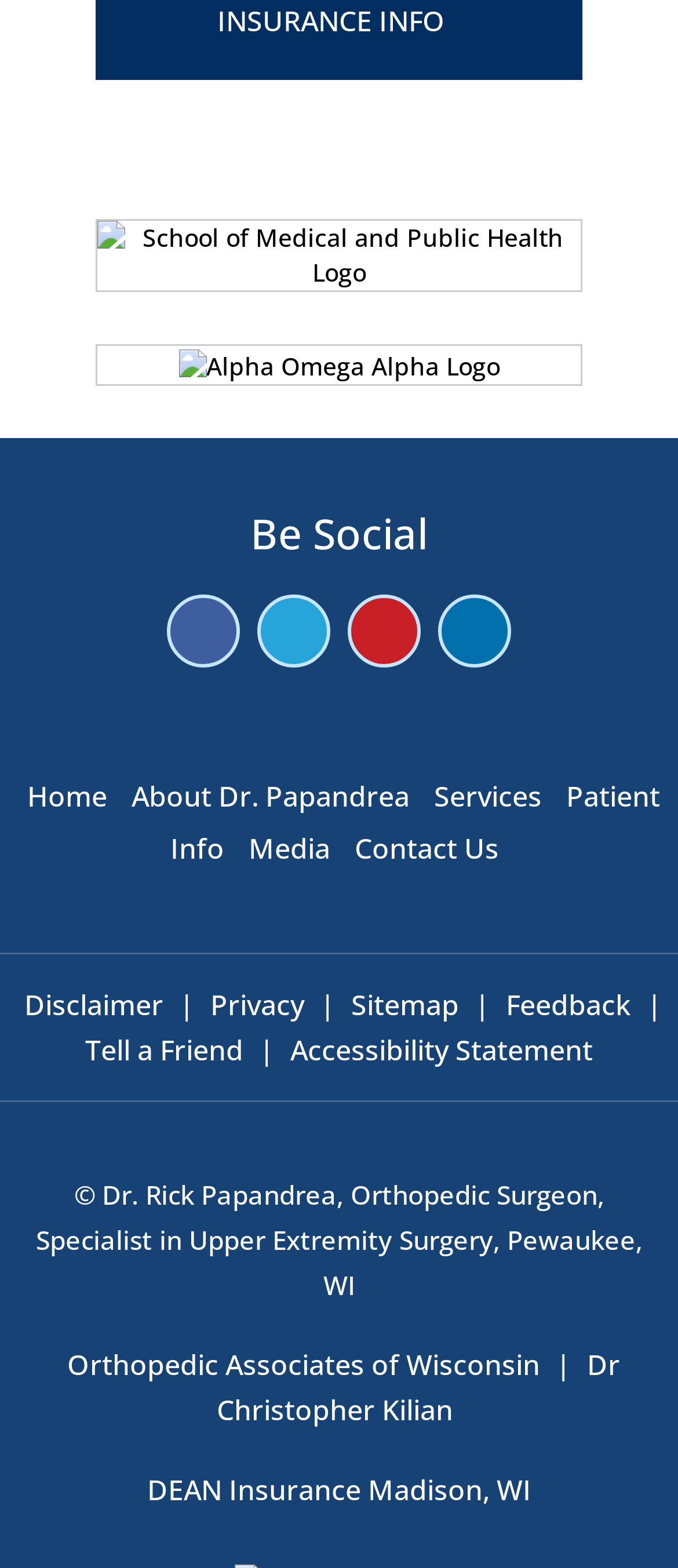Please specify the bounding box coordinates of the region to click in order to perform the following instruction: "Subscribe Dr Papandrea on YouTube".

[0.518, 0.381, 0.615, 0.423]